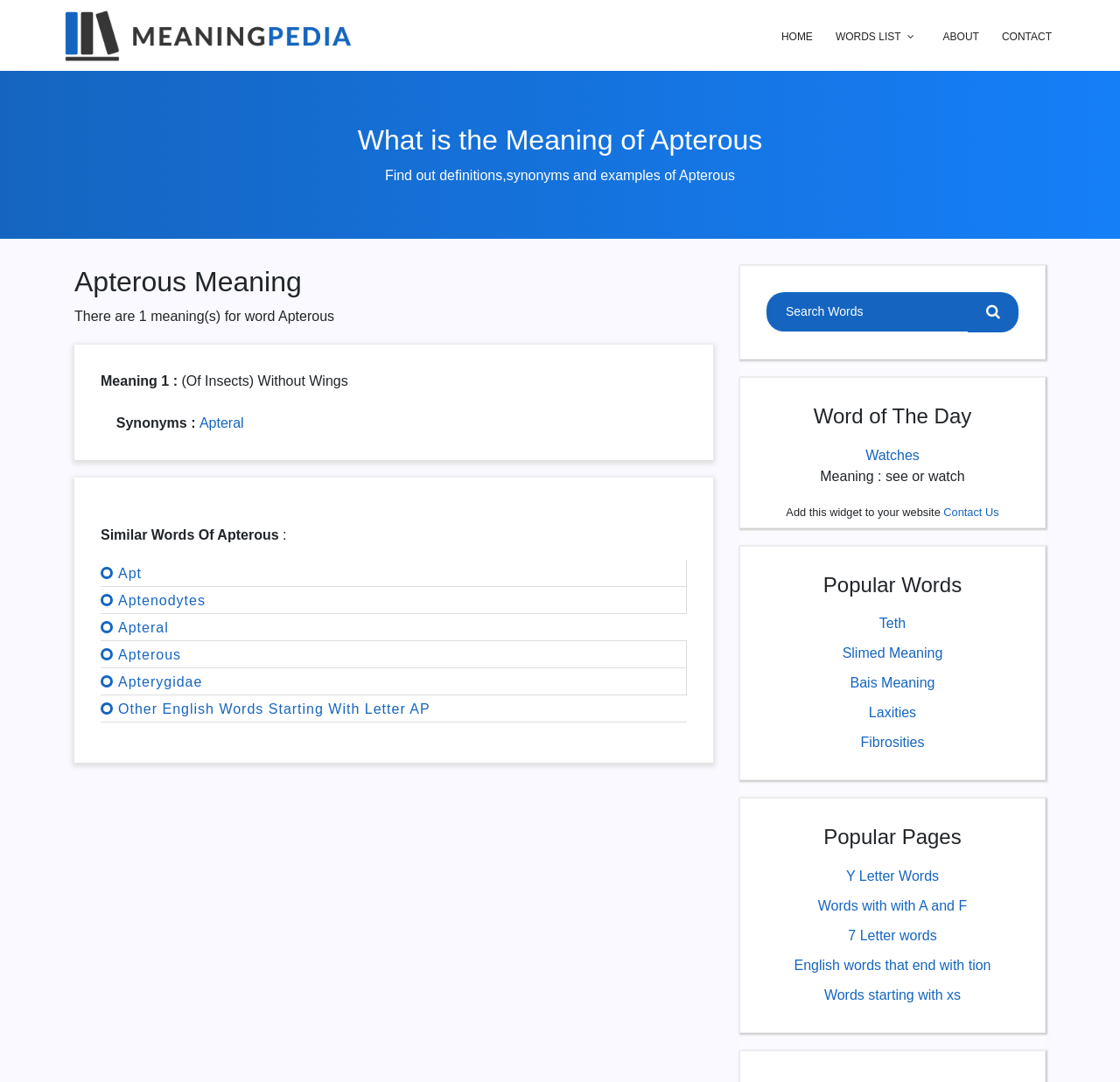What is the meaning of Apterous?
Based on the visual details in the image, please answer the question thoroughly.

The webpage provides the meaning of Apterous, which is 'Without wings' as indicated by the StaticText element with the text '(Of Insects) Without Wings'.